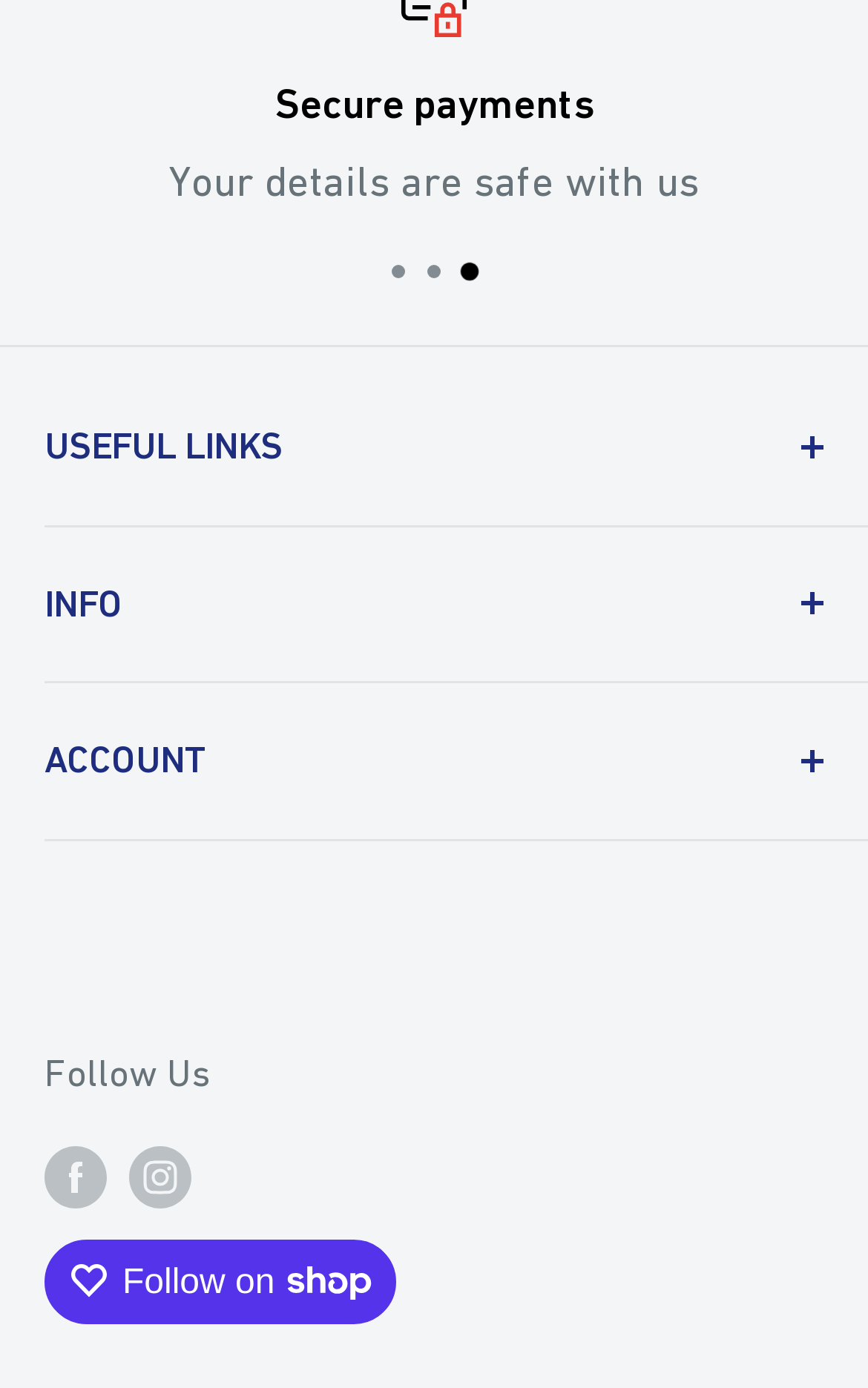What is the text above the social media links?
Answer the question with a single word or phrase derived from the image.

Follow Us